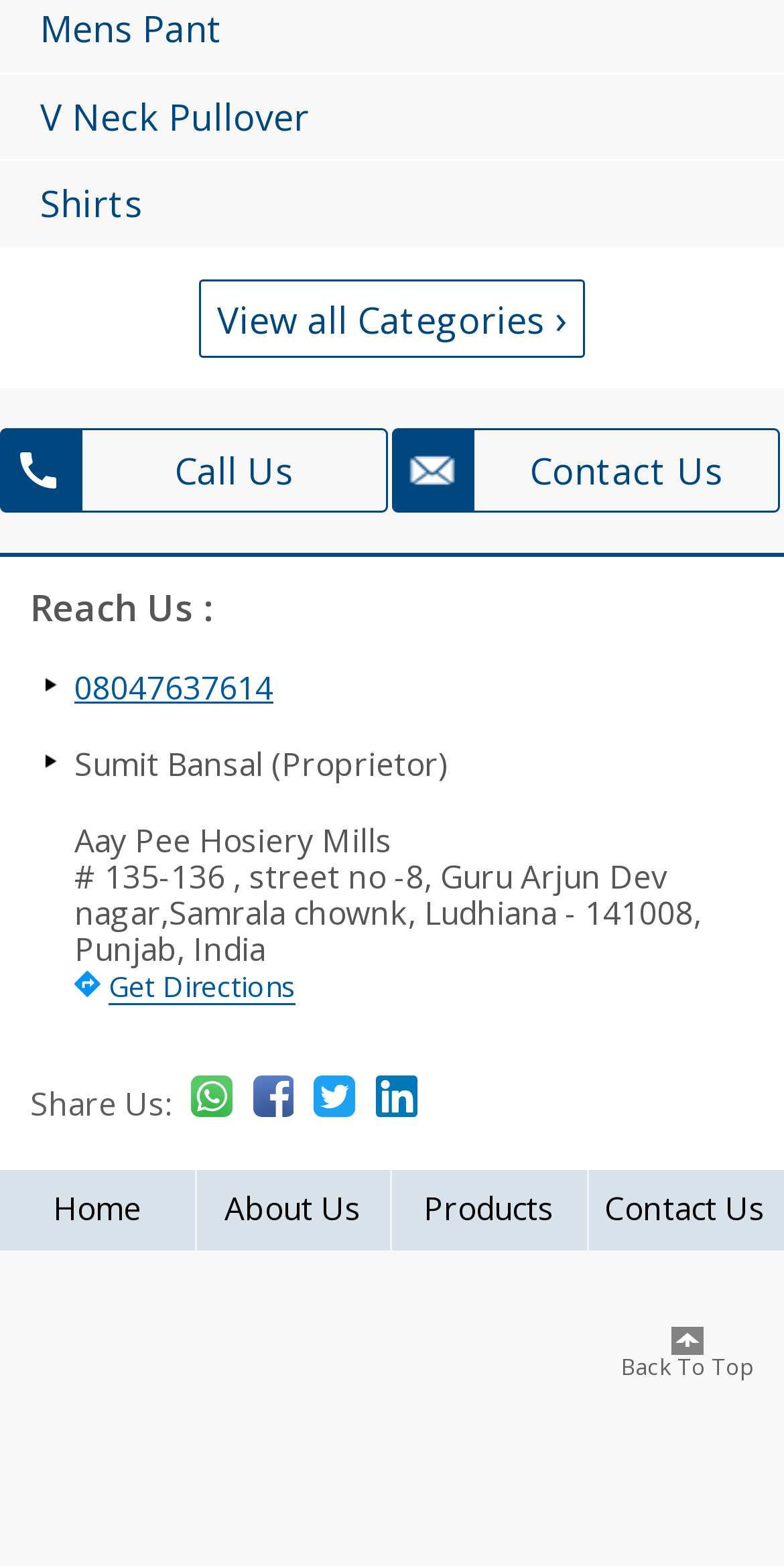Kindly determine the bounding box coordinates for the clickable area to achieve the given instruction: "learn about company".

None